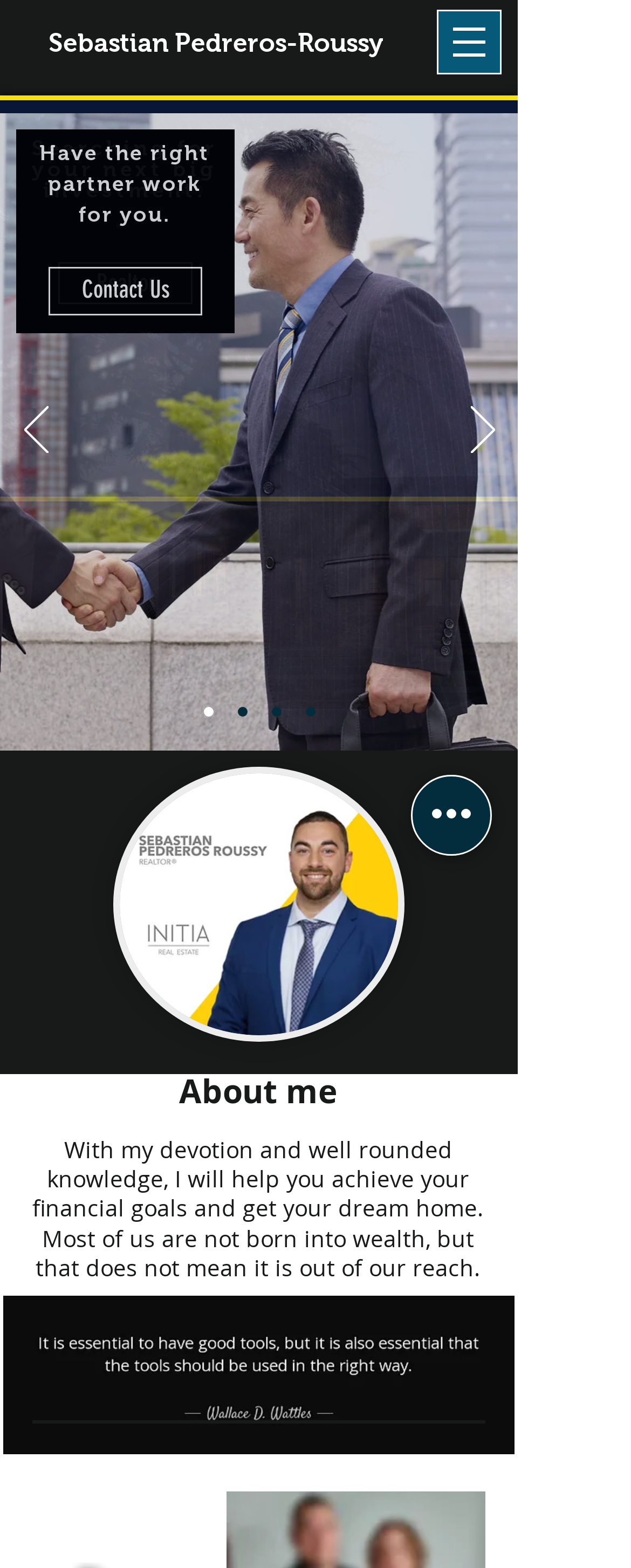What is the quote mentioned on the webpage about?
Please provide a full and detailed response to the question.

The quote mentioned on the webpage is 'quote-it-is-essential-to-have-good-tools', which suggests that the quote is about the importance of having good tools.